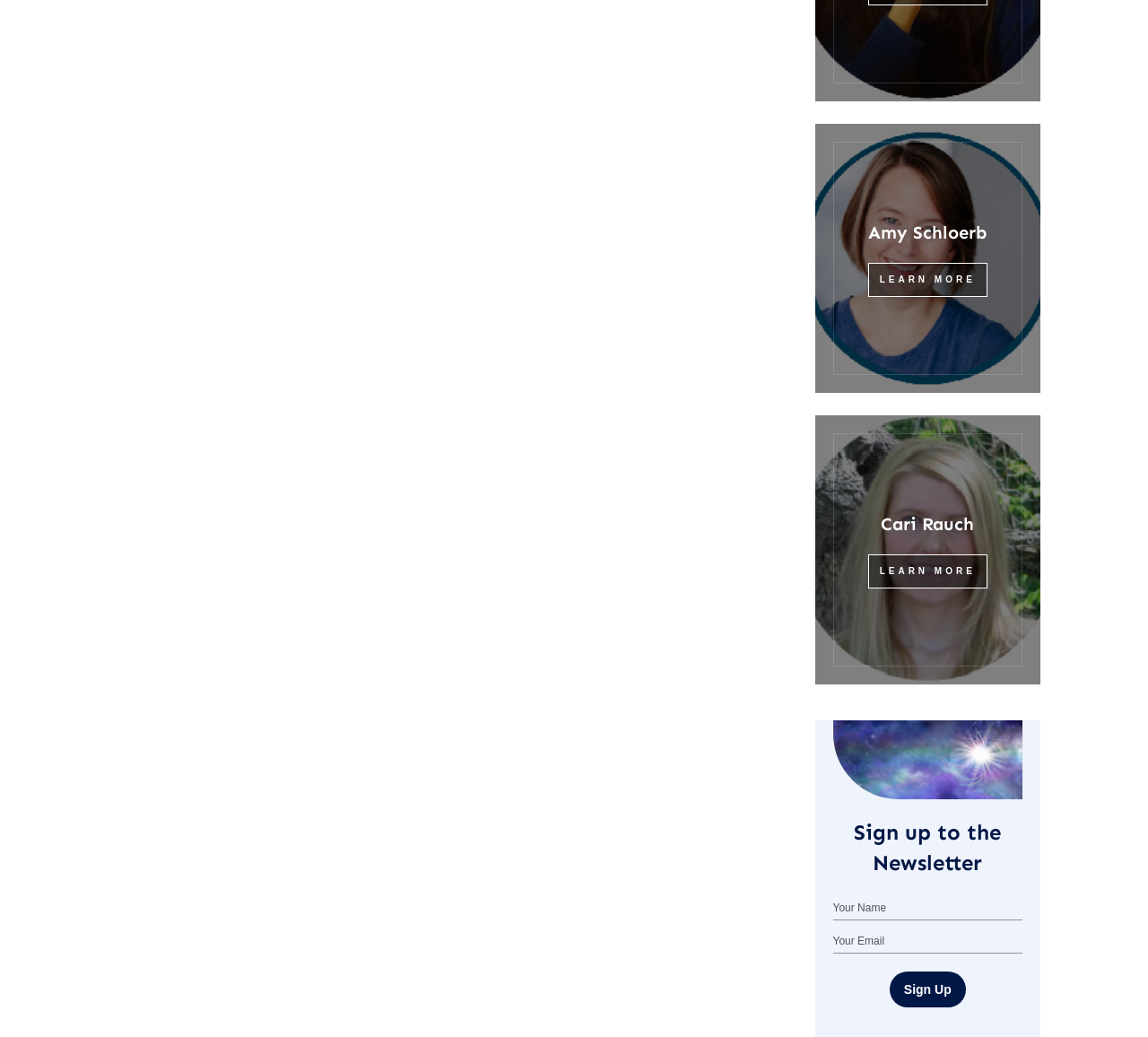Could you provide the bounding box coordinates for the portion of the screen to click to complete this instruction: "Enter your name"?

[0.725, 0.864, 0.891, 0.887]